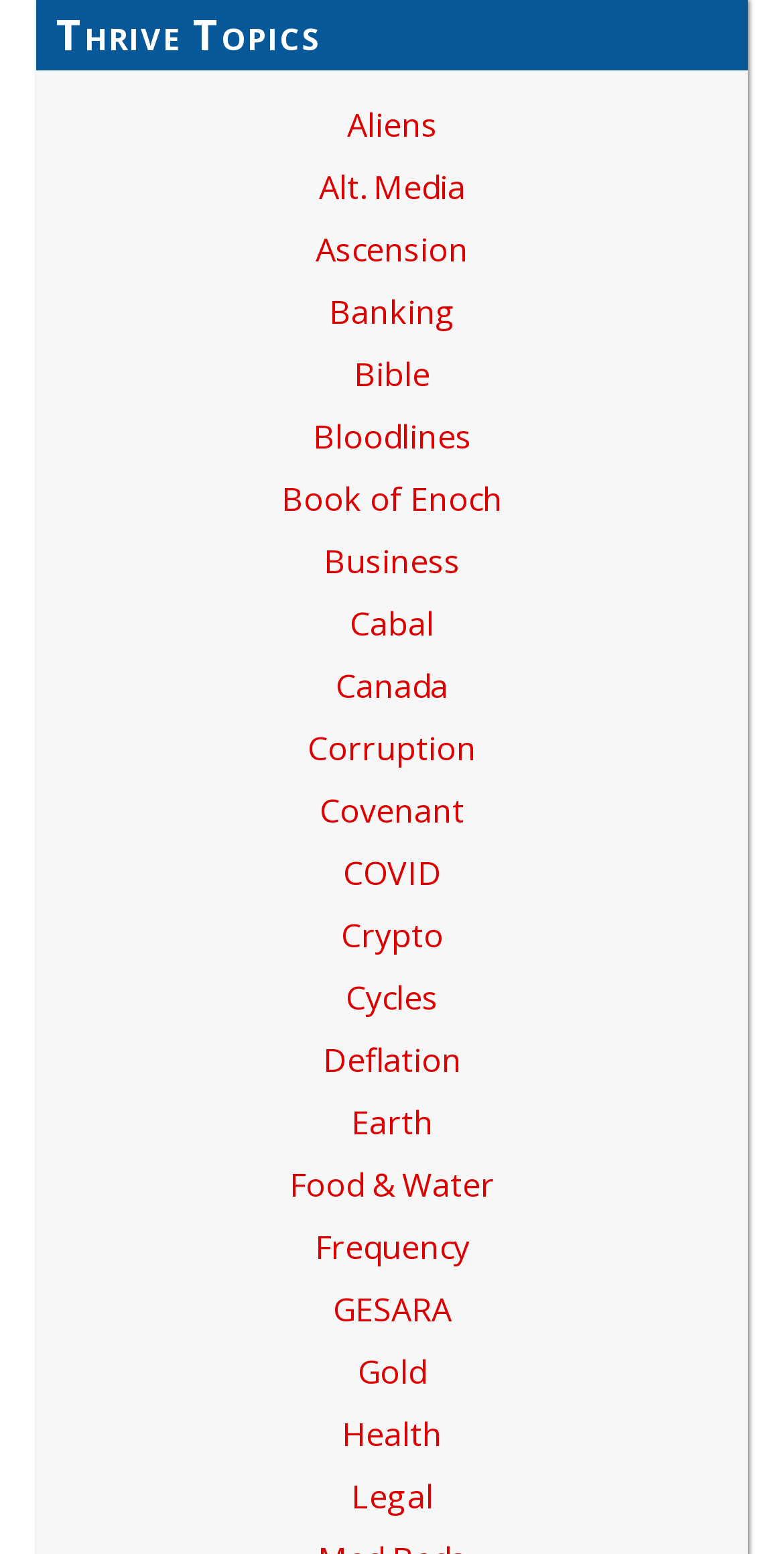Please indicate the bounding box coordinates of the element's region to be clicked to achieve the instruction: "Explore COVID". Provide the coordinates as four float numbers between 0 and 1, i.e., [left, top, right, bottom].

[0.437, 0.548, 0.563, 0.576]